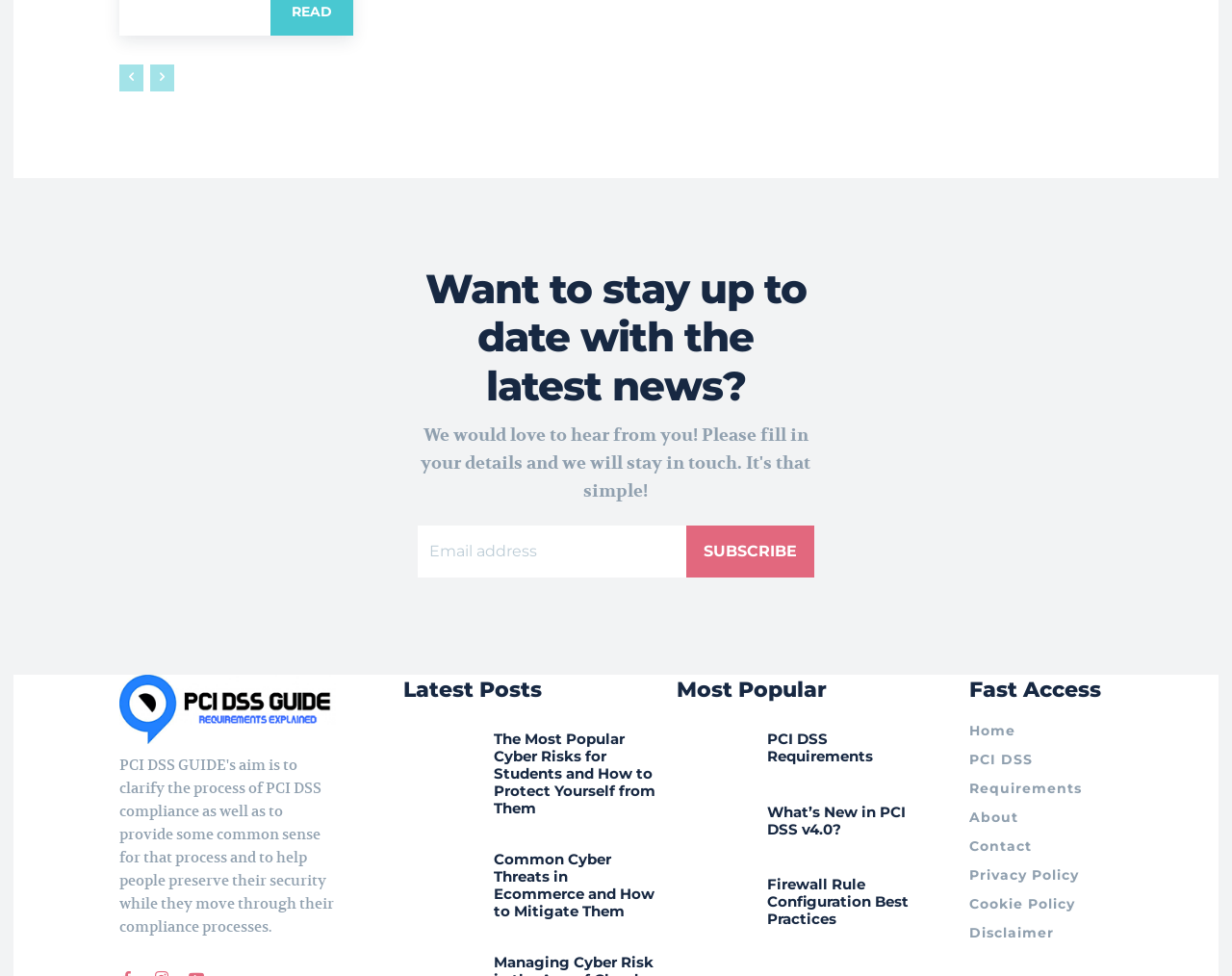Could you locate the bounding box coordinates for the section that should be clicked to accomplish this task: "Go to the previous page".

[0.097, 0.097, 0.116, 0.125]